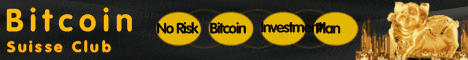Provide your answer in a single word or phrase: 
What is the name of the cryptocurrency featured?

Bitcoin